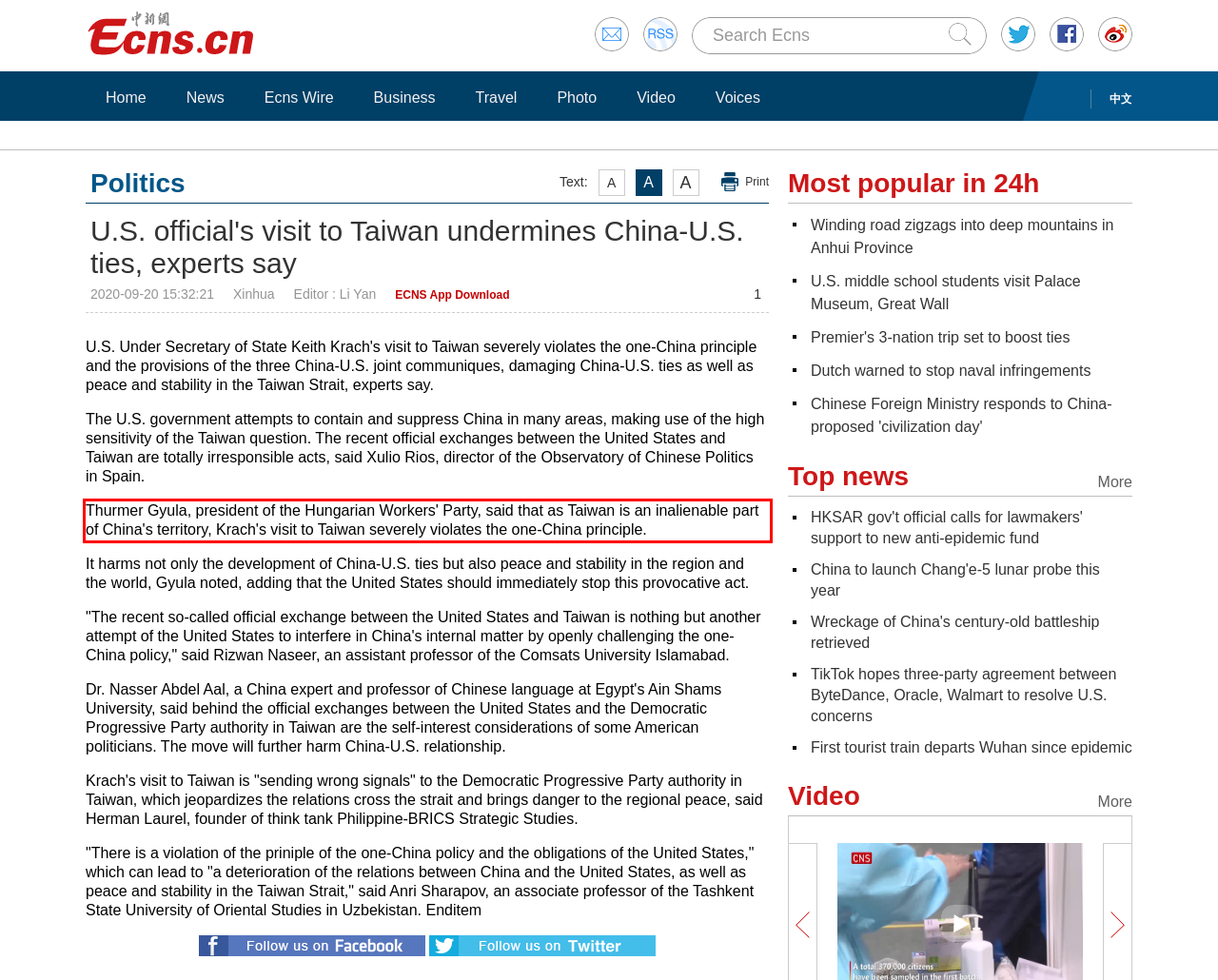Look at the screenshot of the webpage, locate the red rectangle bounding box, and generate the text content that it contains.

Thurmer Gyula, president of the Hungarian Workers' Party, said that as Taiwan is an inalienable part of China's territory, Krach's visit to Taiwan severely violates the one-China principle.